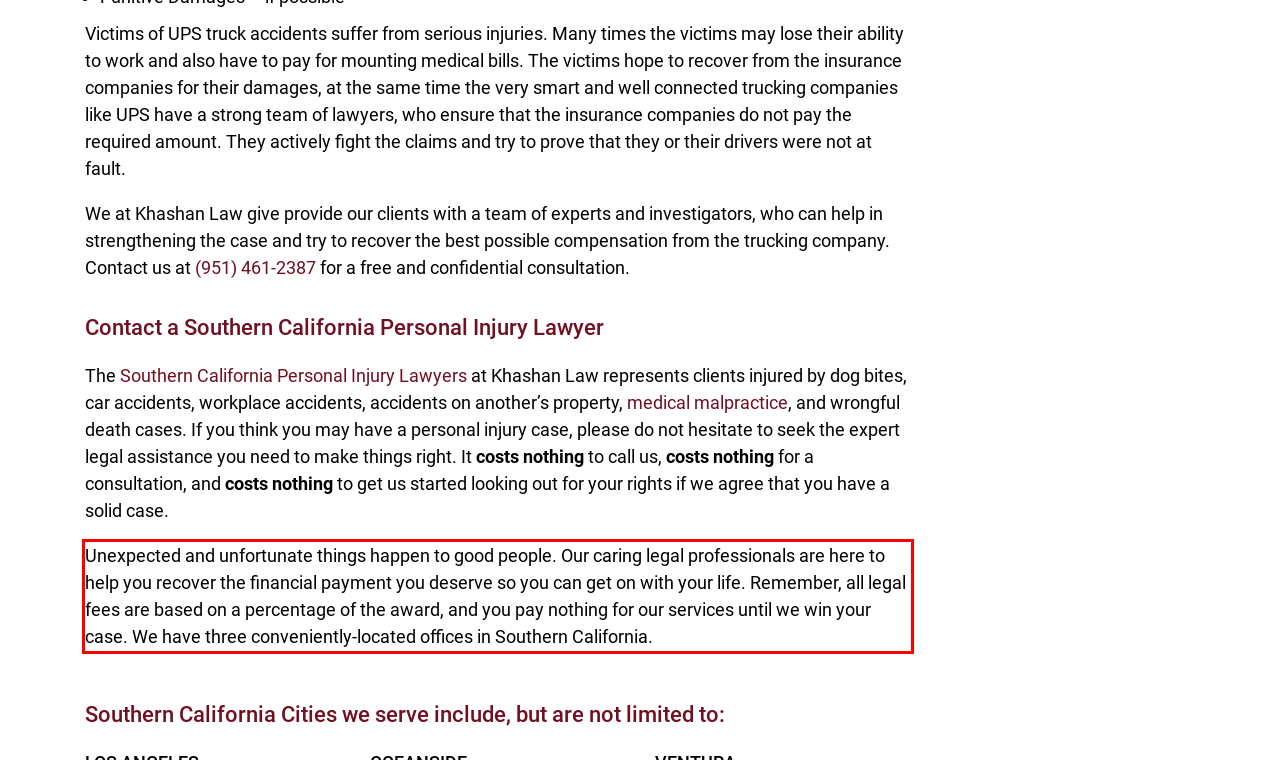You have a screenshot of a webpage where a UI element is enclosed in a red rectangle. Perform OCR to capture the text inside this red rectangle.

Unexpected and unfortunate things happen to good people. Our caring legal professionals are here to help you recover the financial payment you deserve so you can get on with your life. Remember, all legal fees are based on a percentage of the award, and you pay nothing for our services until we win your case. We have three conveniently-located offices in Southern California.